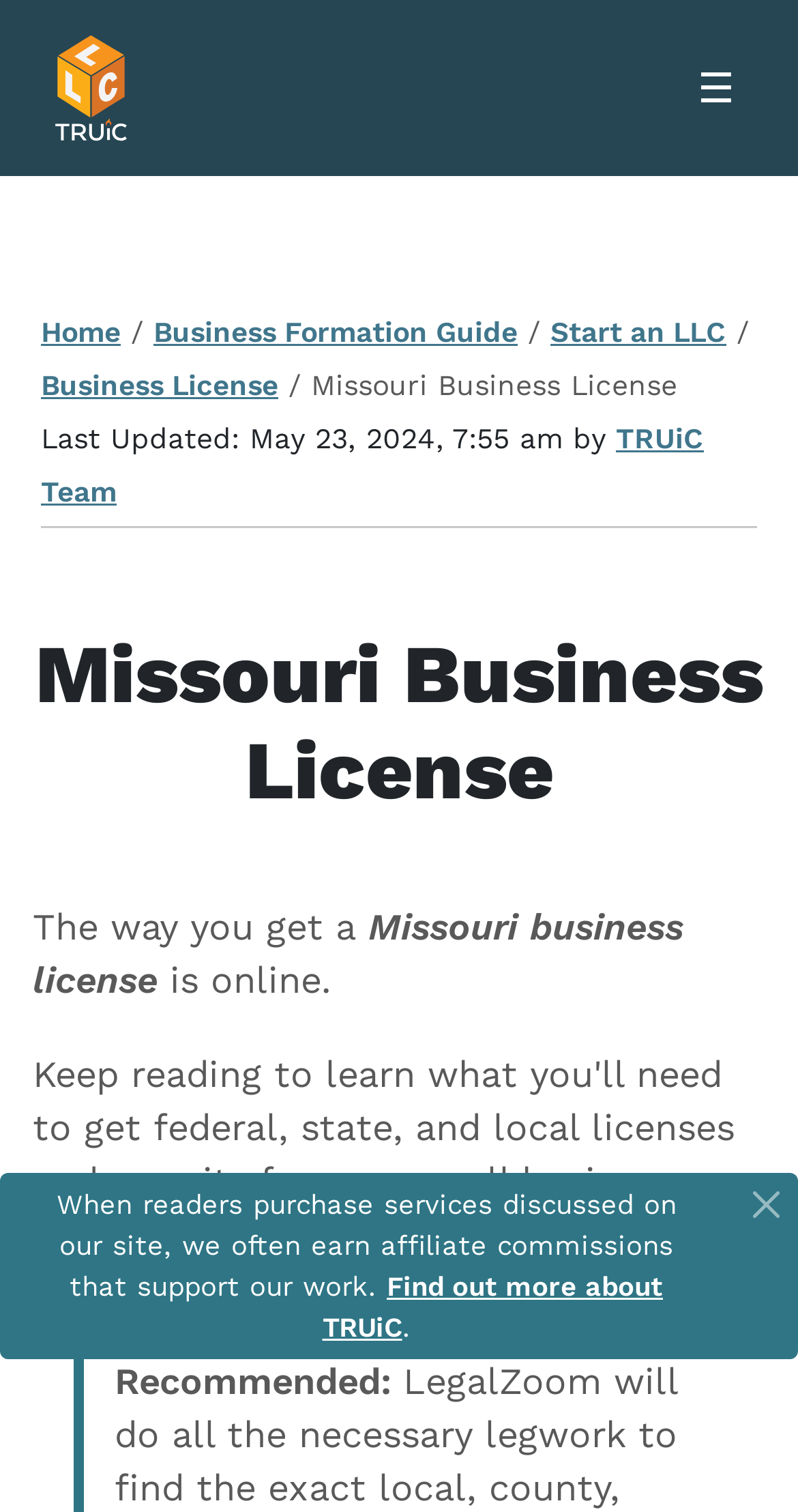What is the current date of the last update?
From the image, respond using a single word or phrase.

May 23, 2024